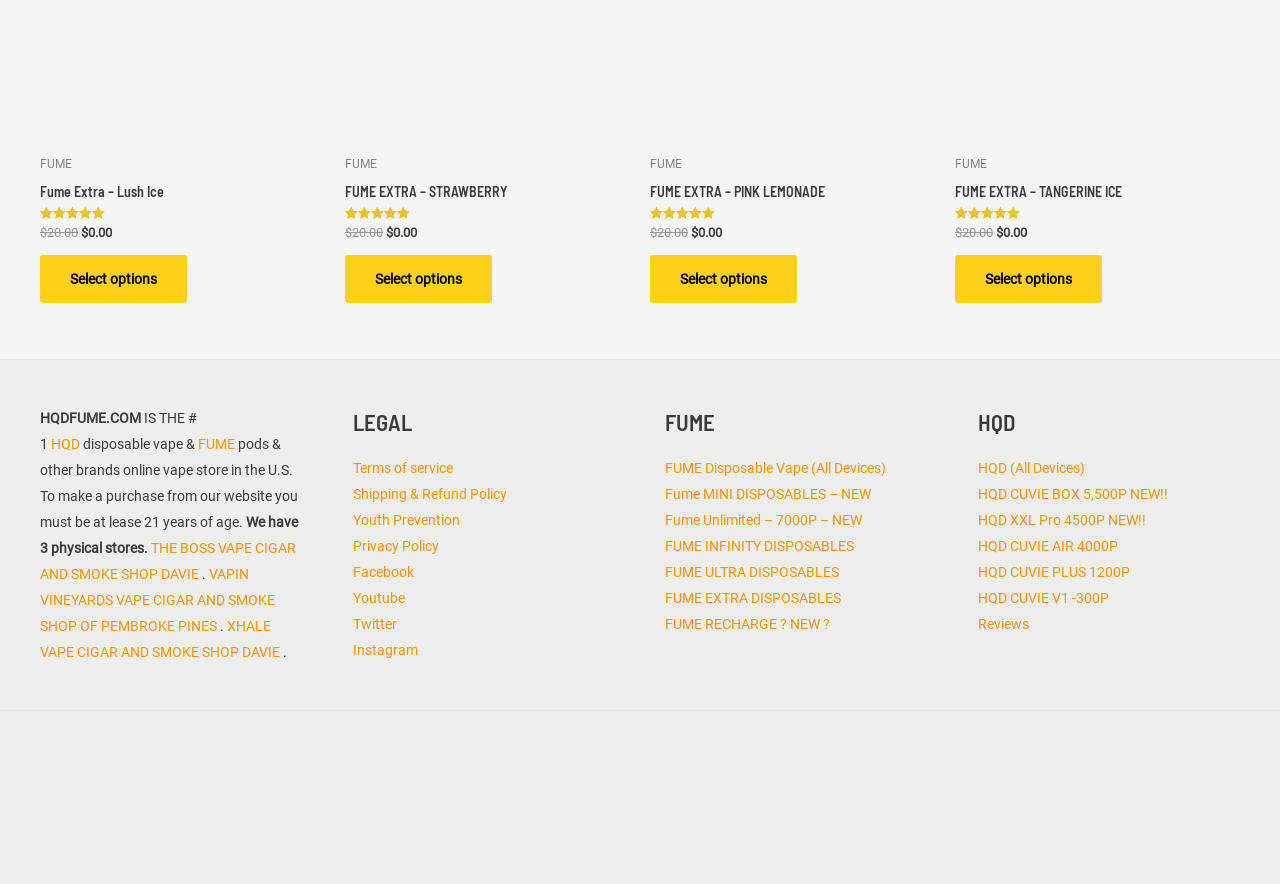Can you determine the bounding box coordinates of the area that needs to be clicked to fulfill the following instruction: "Click on Fume Extra – Lush Ice"?

[0.031, 0.208, 0.254, 0.235]